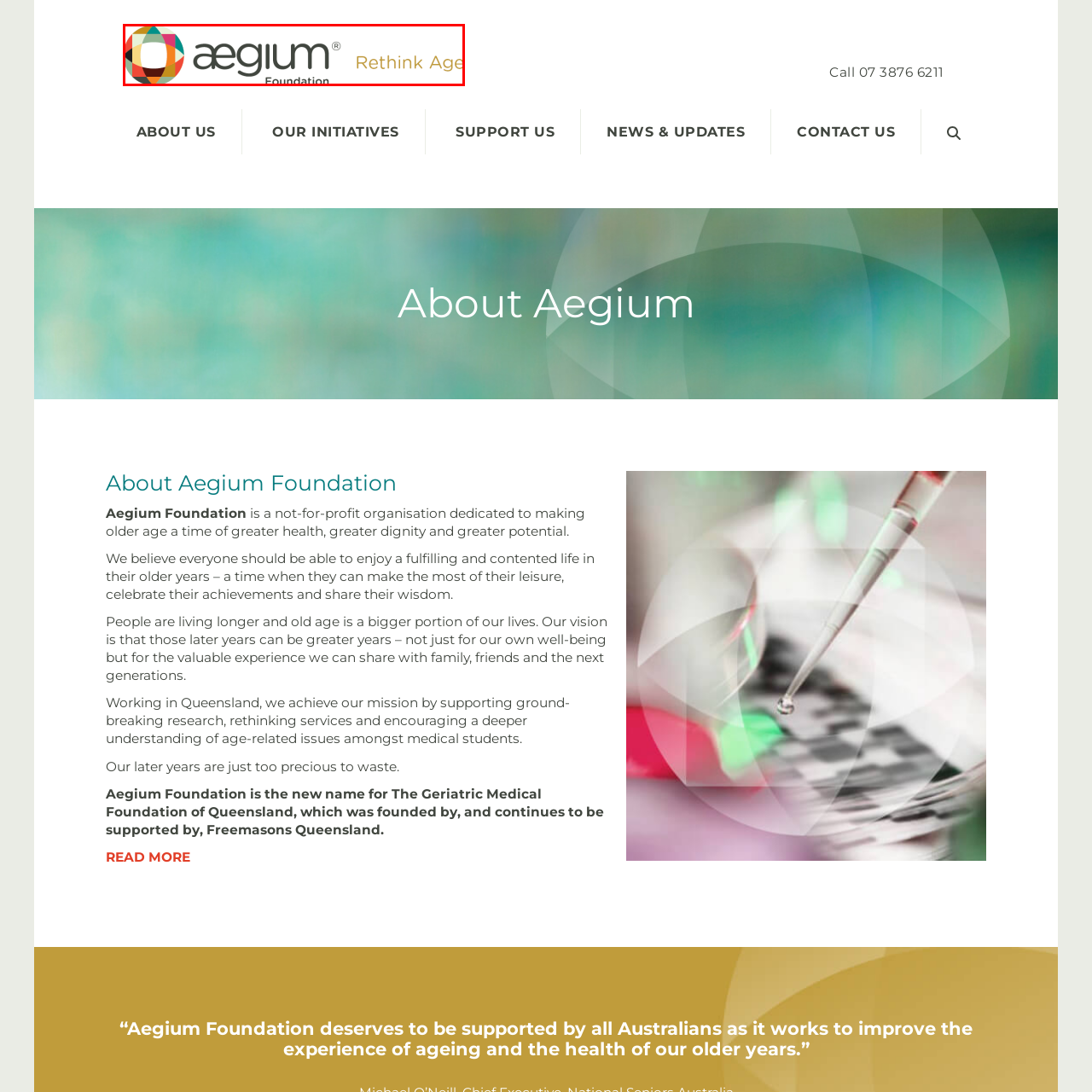Craft an in-depth description of the visual elements captured within the red box.

The image displays the logo of the Aegium Foundation, a not-for-profit organization dedicated to enhancing the experience of aging. The logo features the word "aegium" in stylish, modern typography alongside a vibrant circular emblem composed of various colors and shapes, representing diversity and inclusivity. Beneath the logo, the word "Foundation" is displayed in a slimmer font. The tagline "Rethink Age" is elegantly positioned to the right, emphasizing the foundation's mission to promote a positive perspective on aging. Overall, this visual identity aligns with the foundation's commitment to supporting health, dignity, and potential in older age.